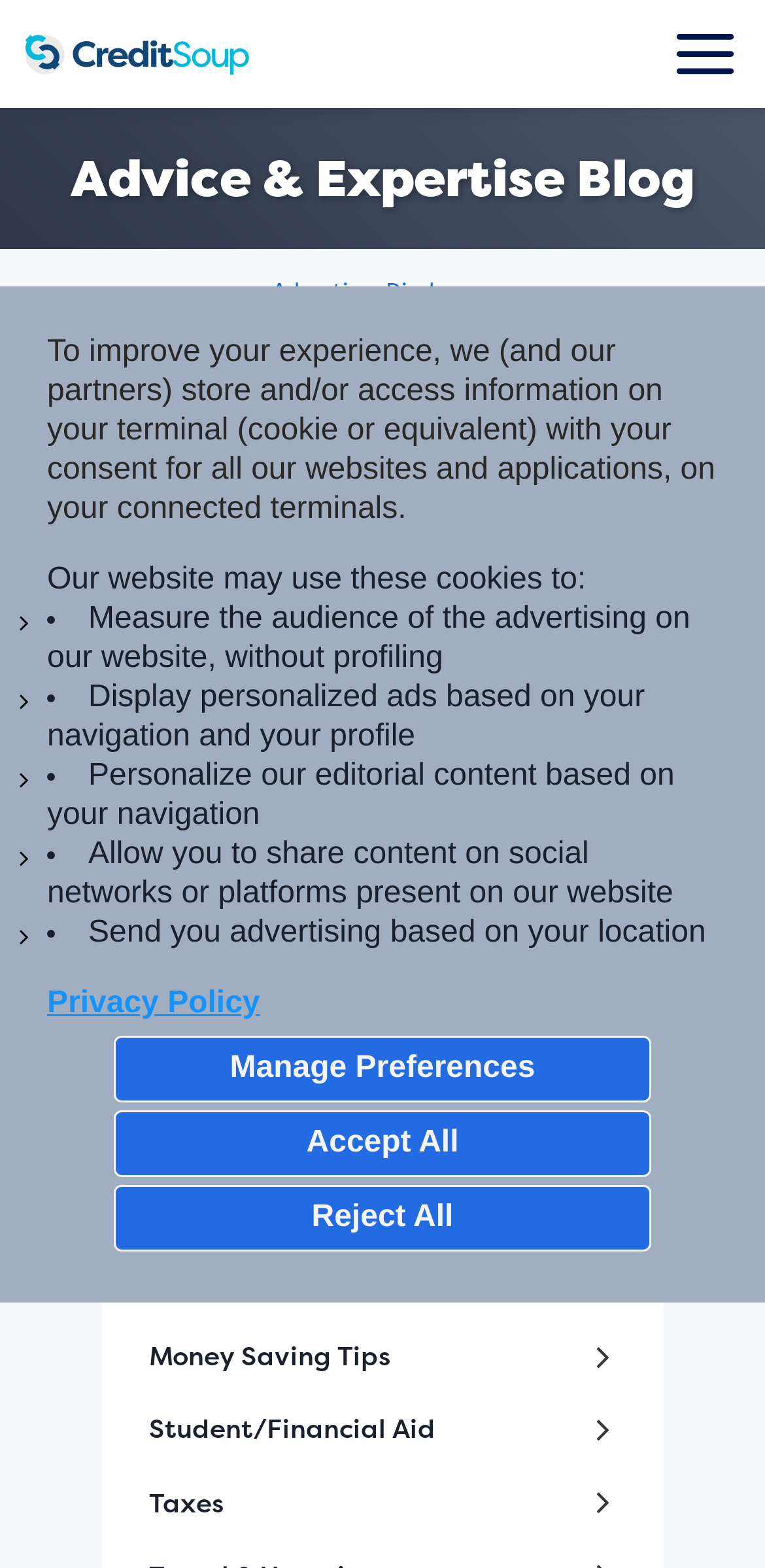Find and provide the bounding box coordinates for the UI element described with: "Holidays".

[0.195, 0.712, 0.805, 0.739]